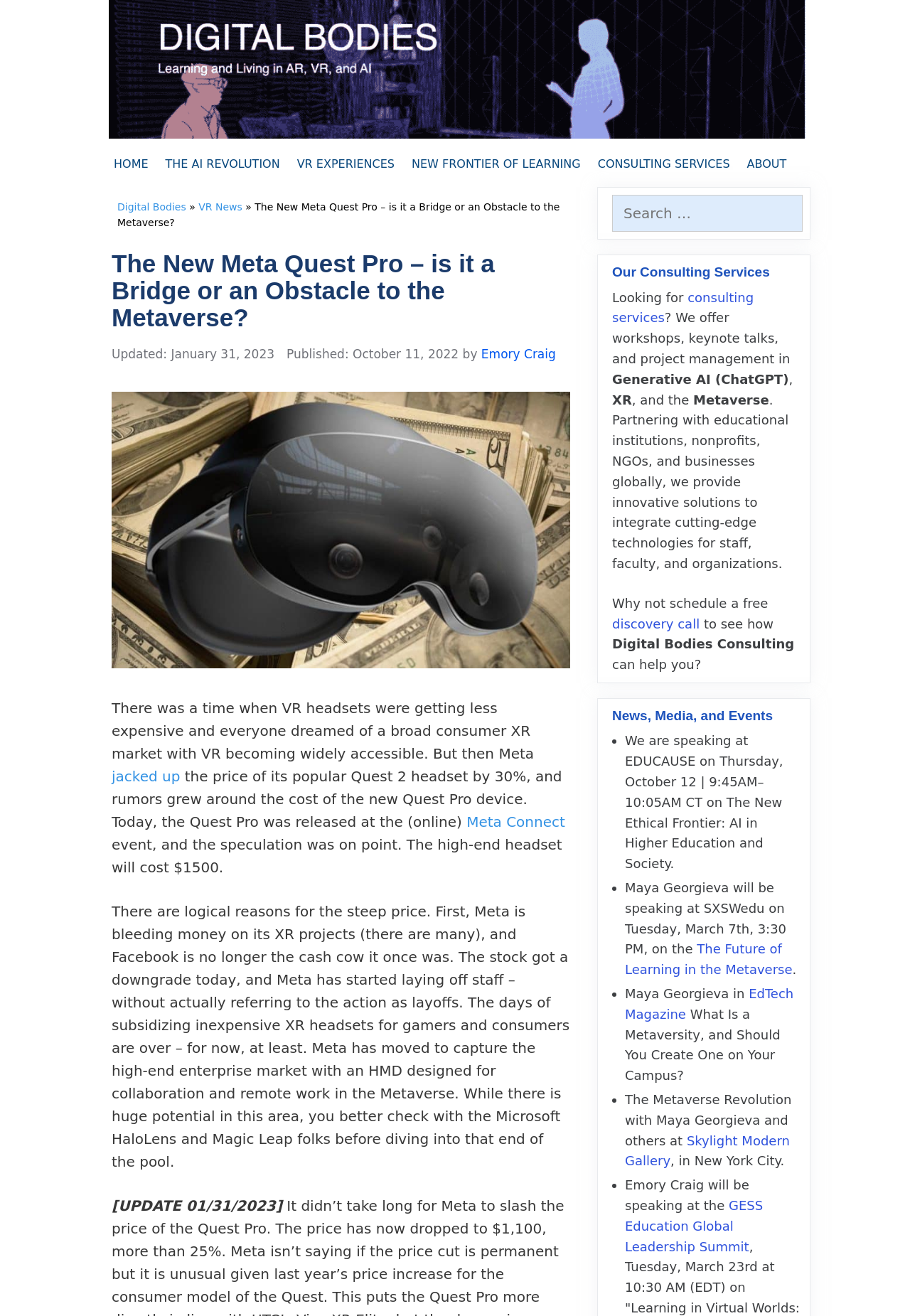Determine the bounding box coordinates of the region to click in order to accomplish the following instruction: "Read more about consulting services". Provide the coordinates as four float numbers between 0 and 1, specifically [left, top, right, bottom].

[0.673, 0.22, 0.828, 0.247]